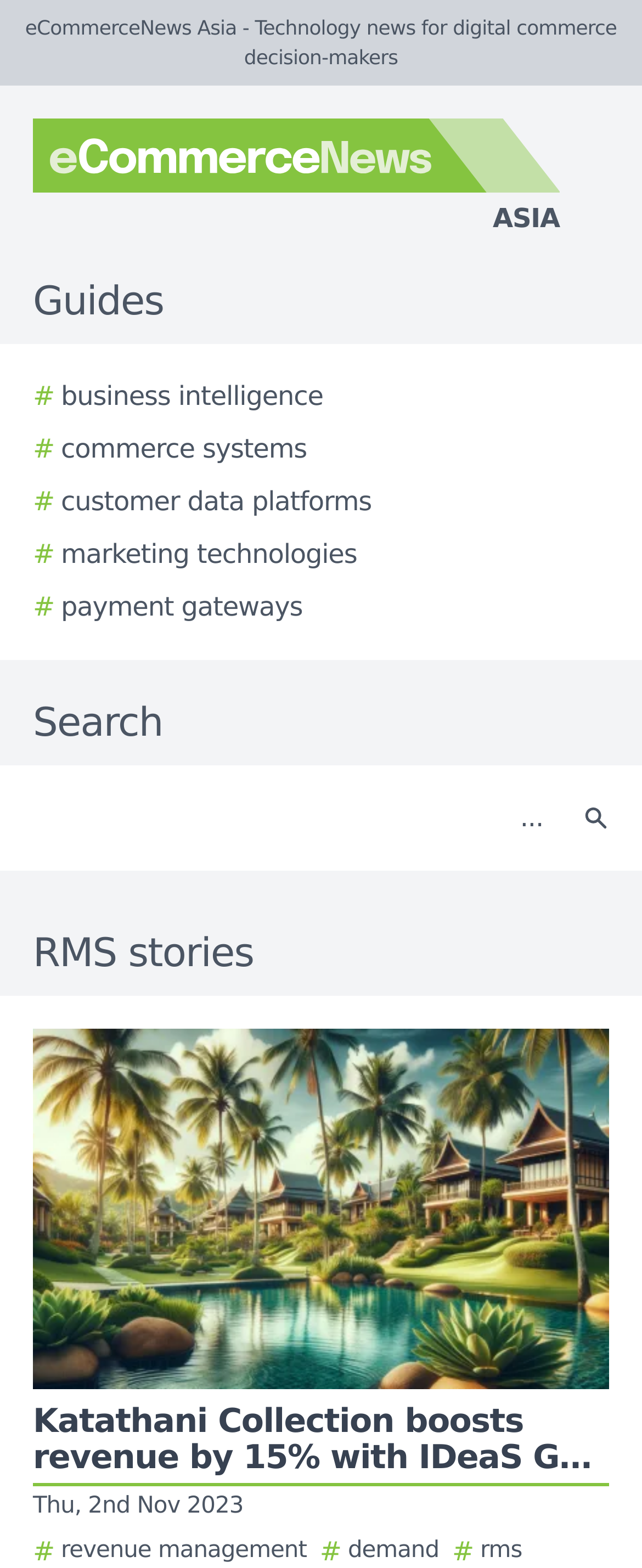Please pinpoint the bounding box coordinates for the region I should click to adhere to this instruction: "View RMS stories".

[0.0, 0.589, 1.0, 0.627]